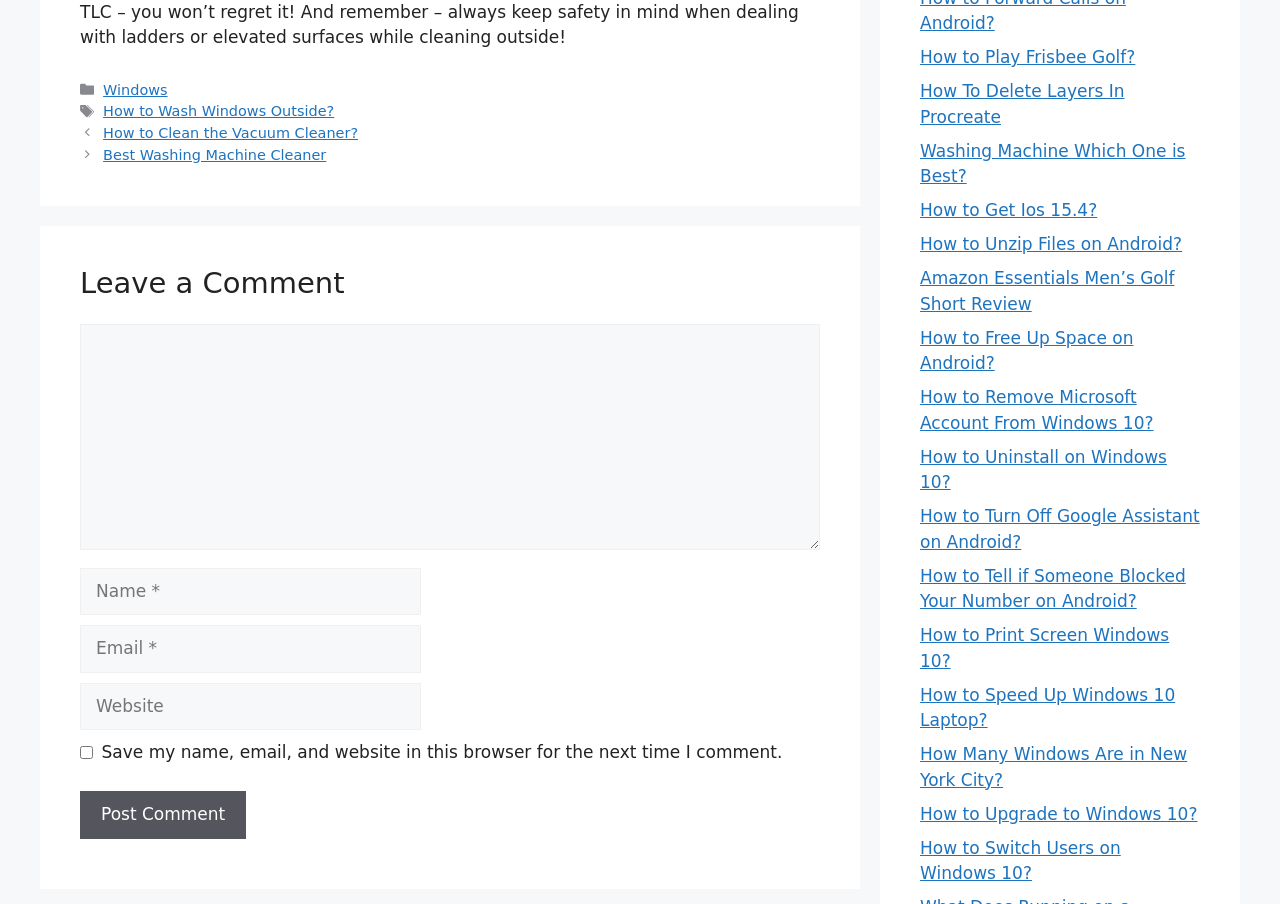What is the label of the checkbox below the 'Email' textbox
Look at the image and answer the question using a single word or phrase.

Save my name, email, and website in this browser for the next time I comment.